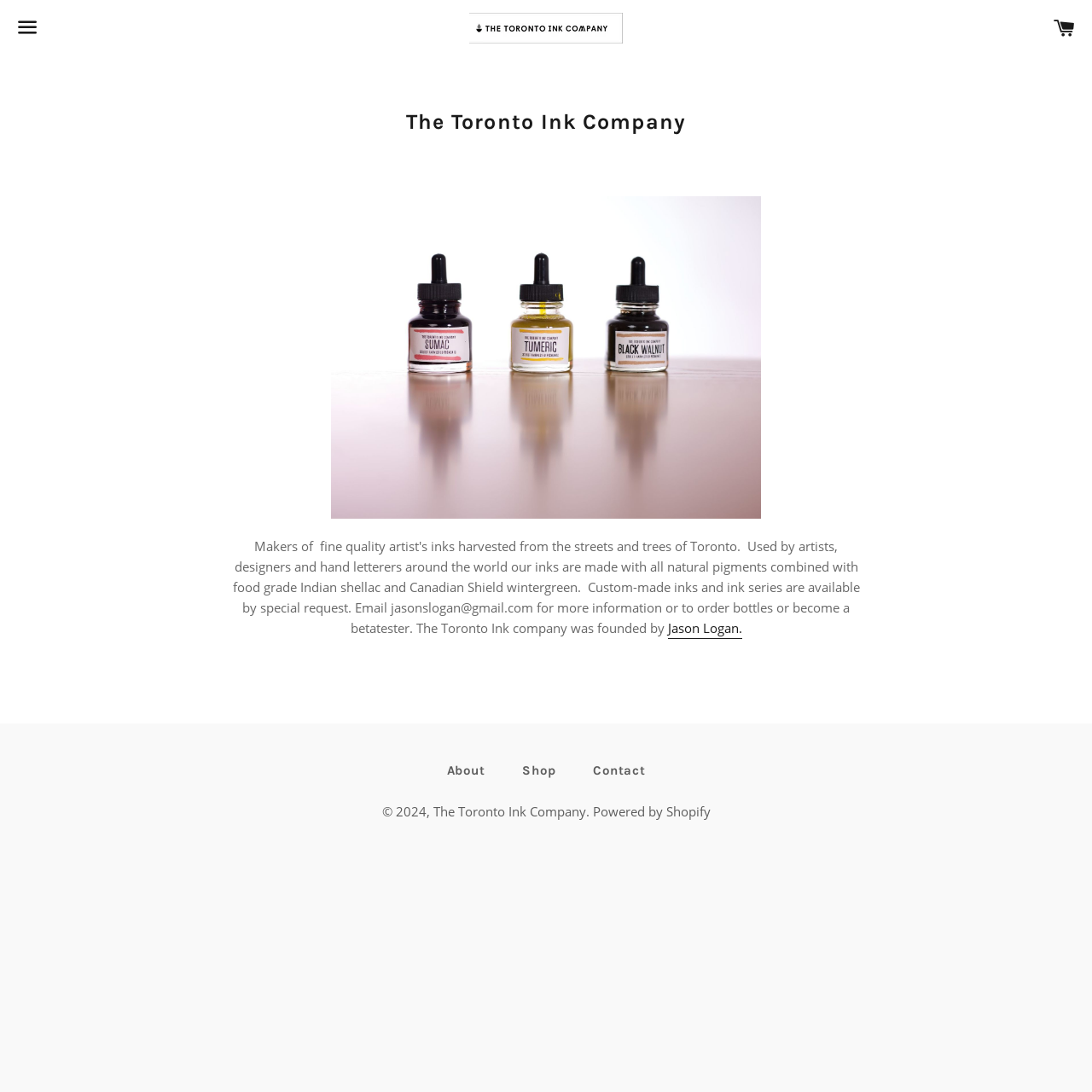What is the company's product?
Please interpret the details in the image and answer the question thoroughly.

Although the meta description mentions 'artist's inks', we can also infer this from the webpage content. The heading 'Drawing inks hand harvested from the trees and streets of Toronto' suggests that the company produces inks, and the context implies that they are for artistic purposes.